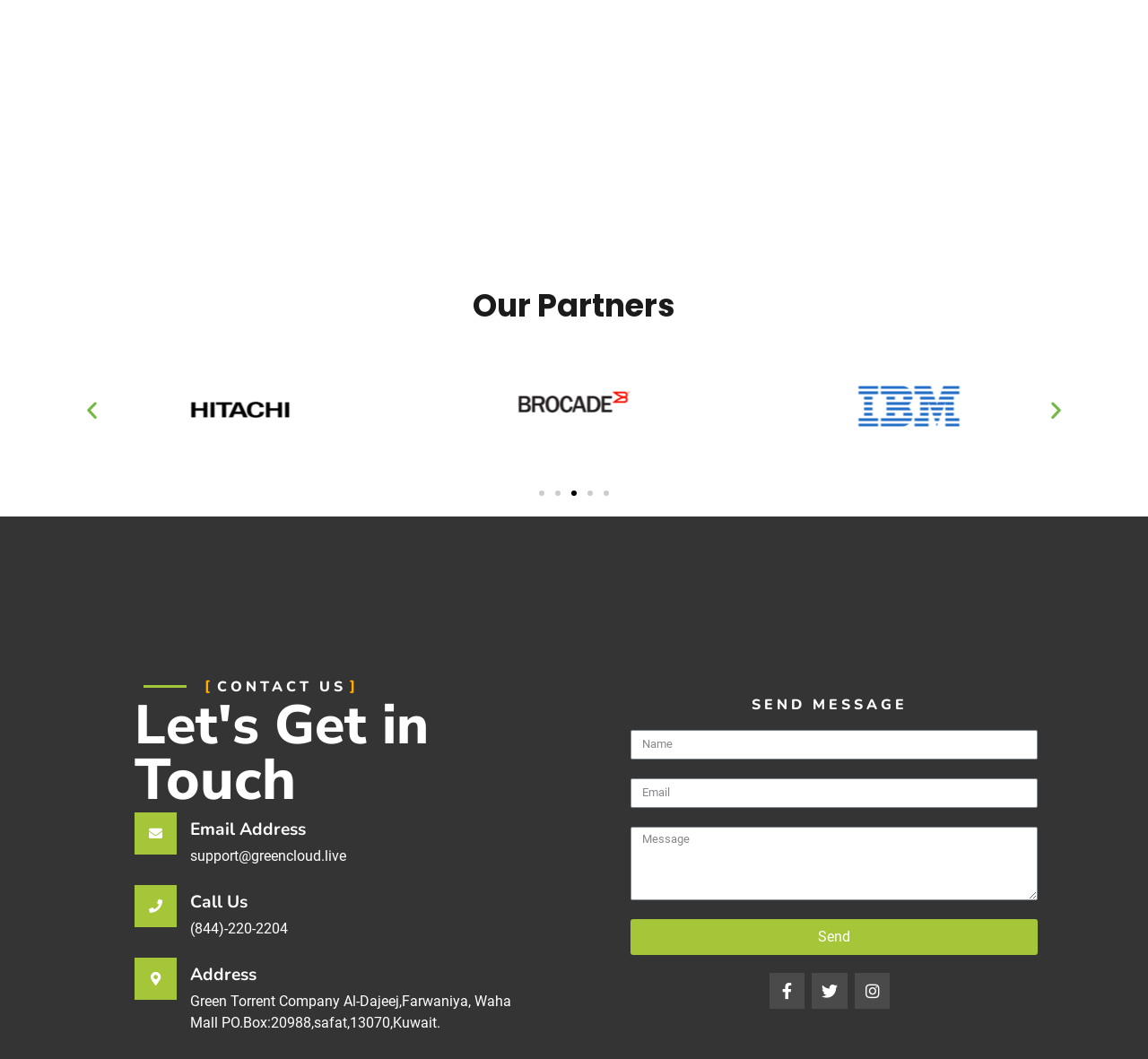What is the title of the first heading?
Based on the screenshot, answer the question with a single word or phrase.

Our Partners